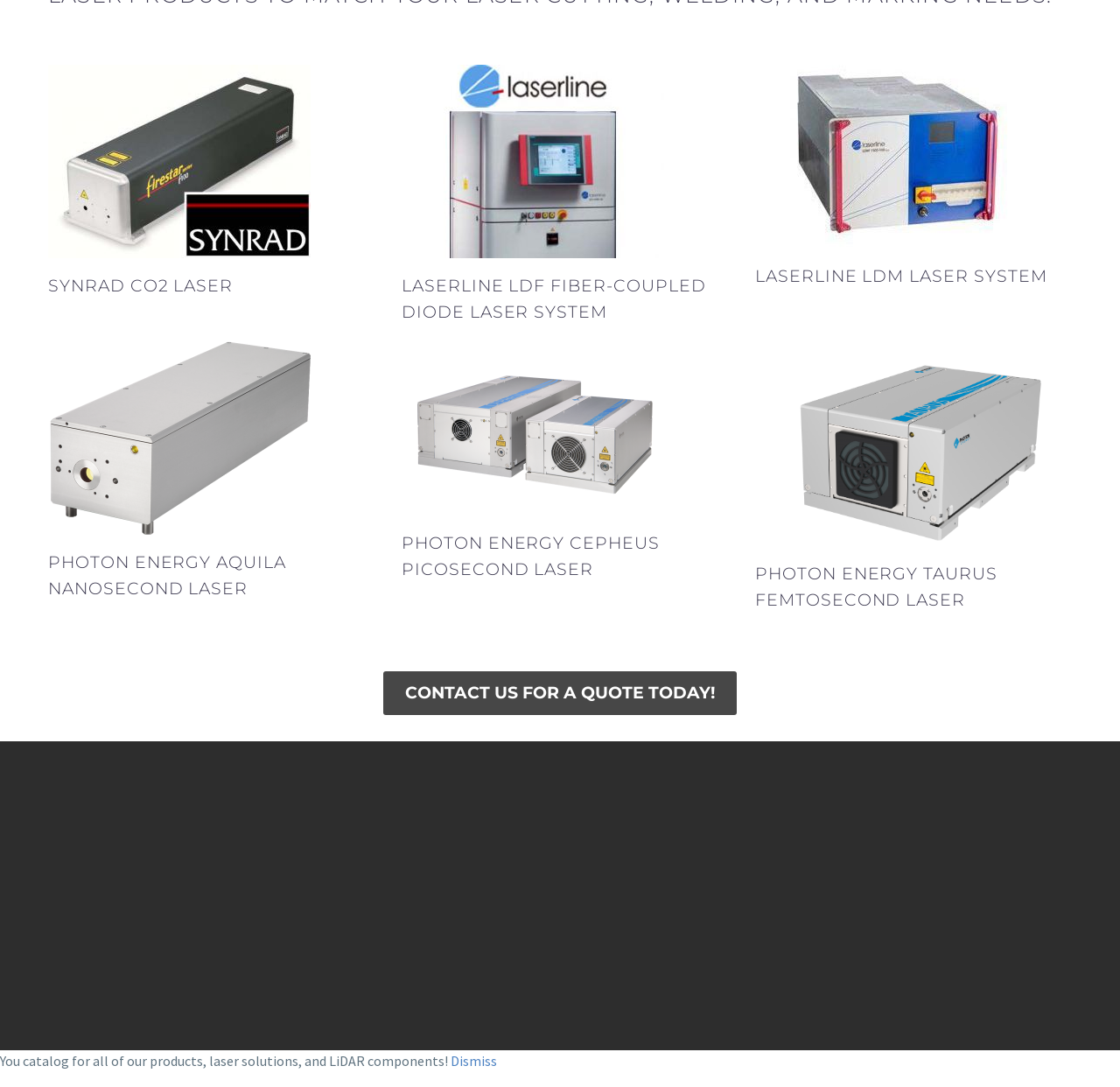Calculate the bounding box coordinates of the UI element given the description: "alt="Femtosecond Laser" title="Ultrashortpulse-Laser-Femtosecond-Laser-Beam-Source-TAURUS-1024x661"".

[0.674, 0.314, 0.957, 0.502]